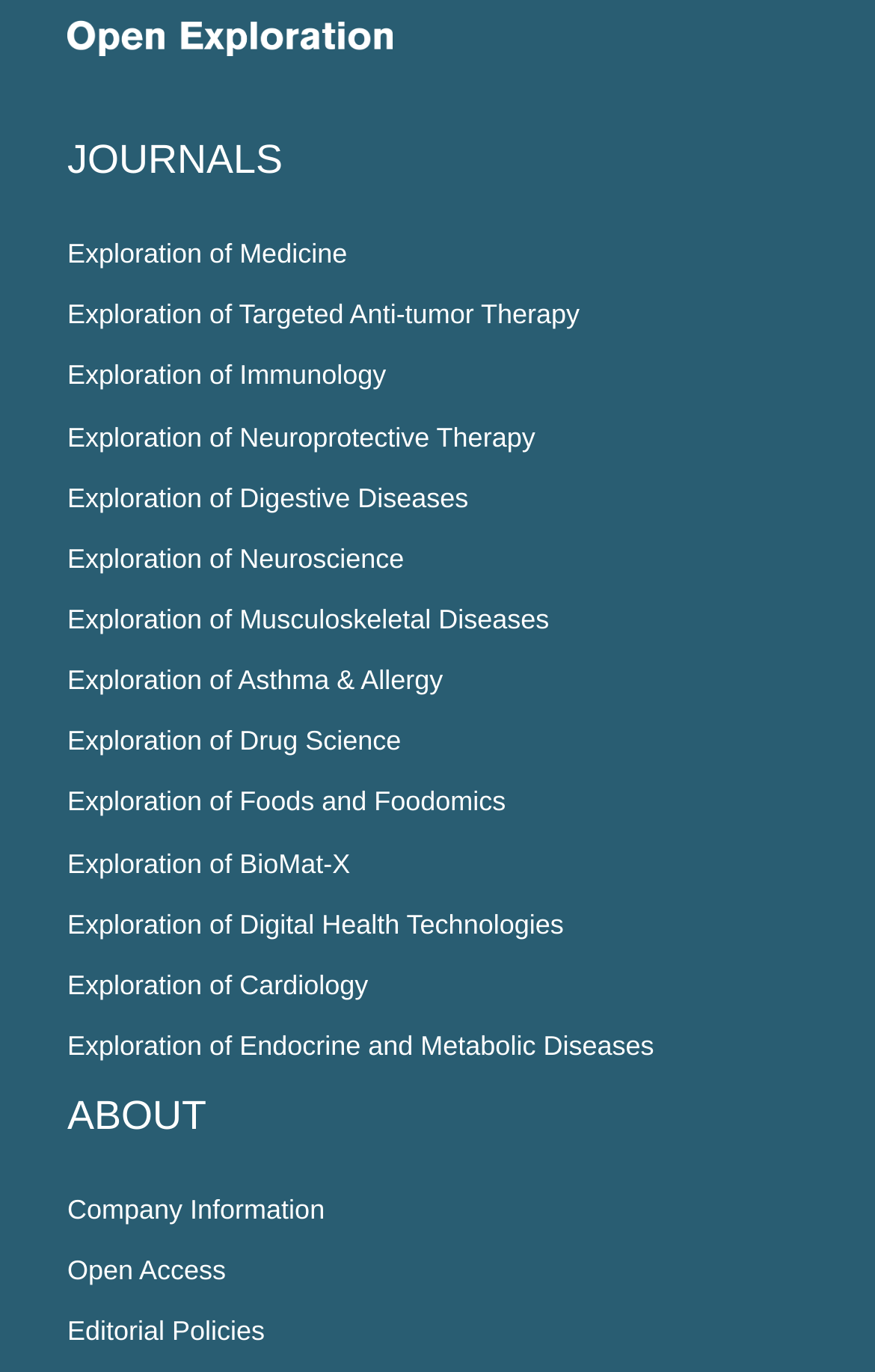Identify the bounding box coordinates of the specific part of the webpage to click to complete this instruction: "Browse Exploration of Neuroscience".

[0.077, 0.396, 0.462, 0.418]